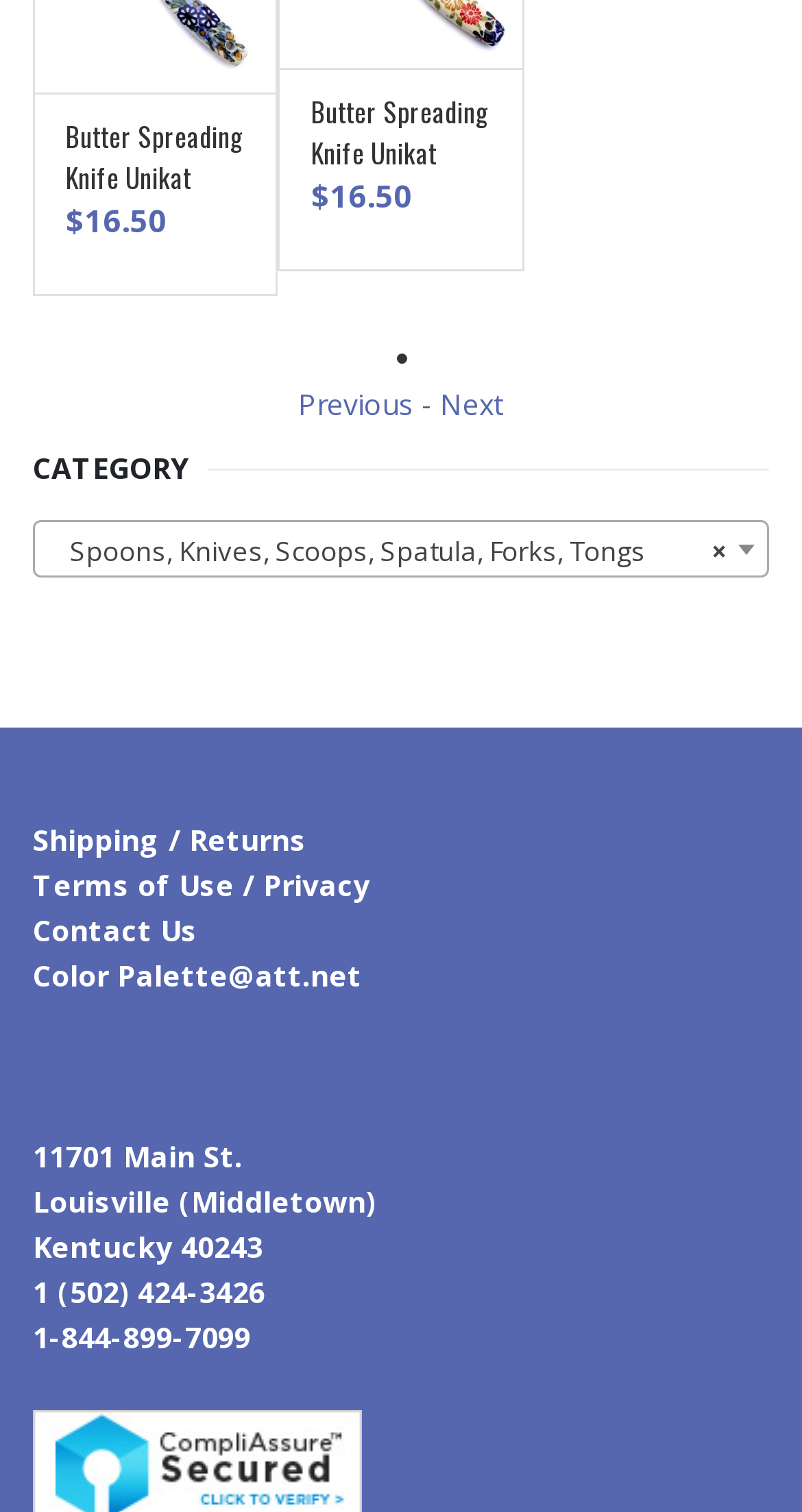Please locate the clickable area by providing the bounding box coordinates to follow this instruction: "Select category".

[0.041, 0.344, 0.959, 0.382]